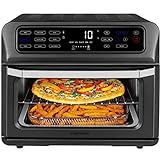Is the interior of the air fryer oven non-stick?
Look at the image and respond with a one-word or short-phrase answer.

yes